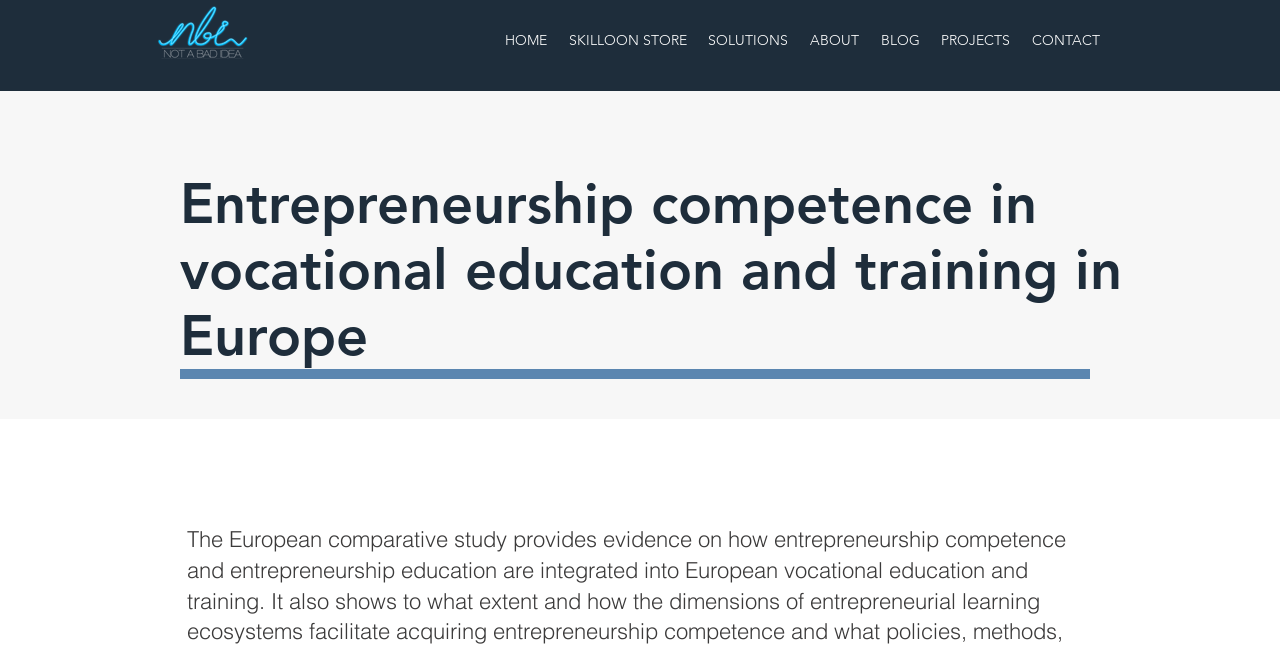Use a single word or phrase to respond to the question:
What is the position of the 'CONTACT' link?

Rightmost